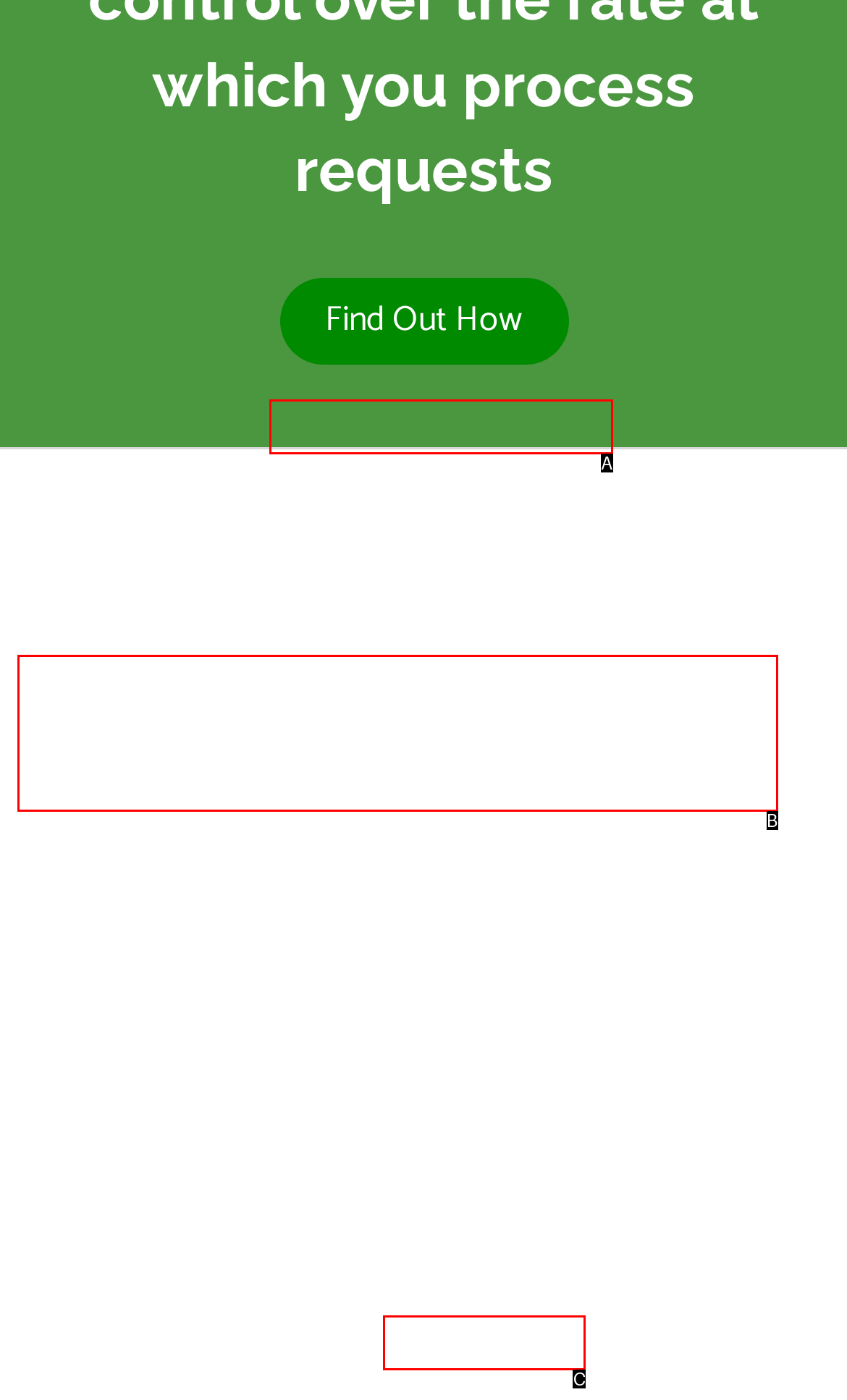Based on the description: gentle flow of buyers, identify the matching lettered UI element.
Answer by indicating the letter from the choices.

B